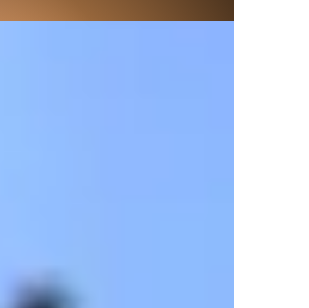What are the students utilizing to enhance their experiences?
Use the image to answer the question with a single word or phrase.

Technology